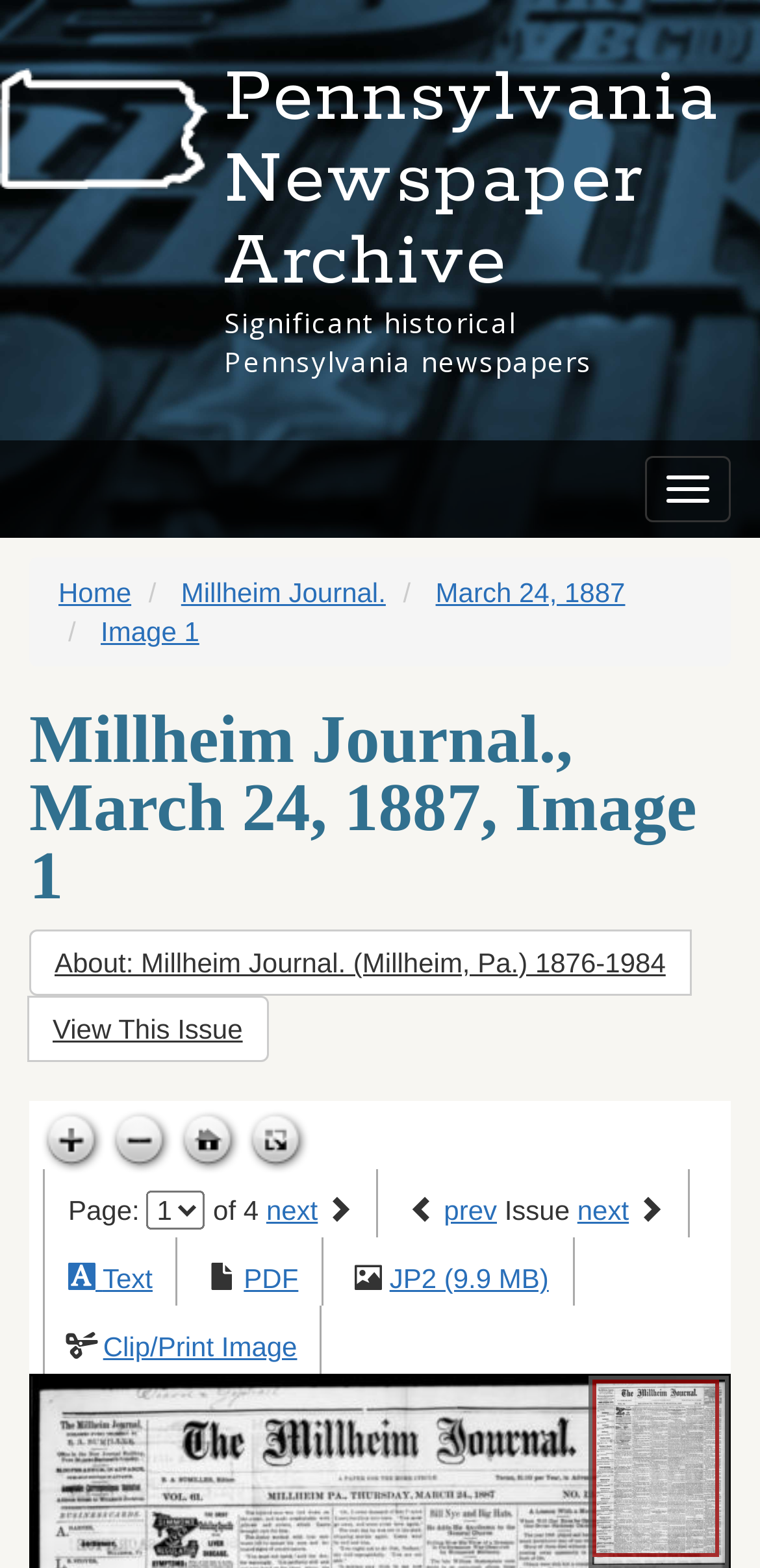What is the title of the current newspaper?
Please answer the question as detailed as possible.

The title of the current newspaper can be found in the heading element with the text 'Millheim Journal., March 24, 1887, Image 1' which is located at the top of the webpage.